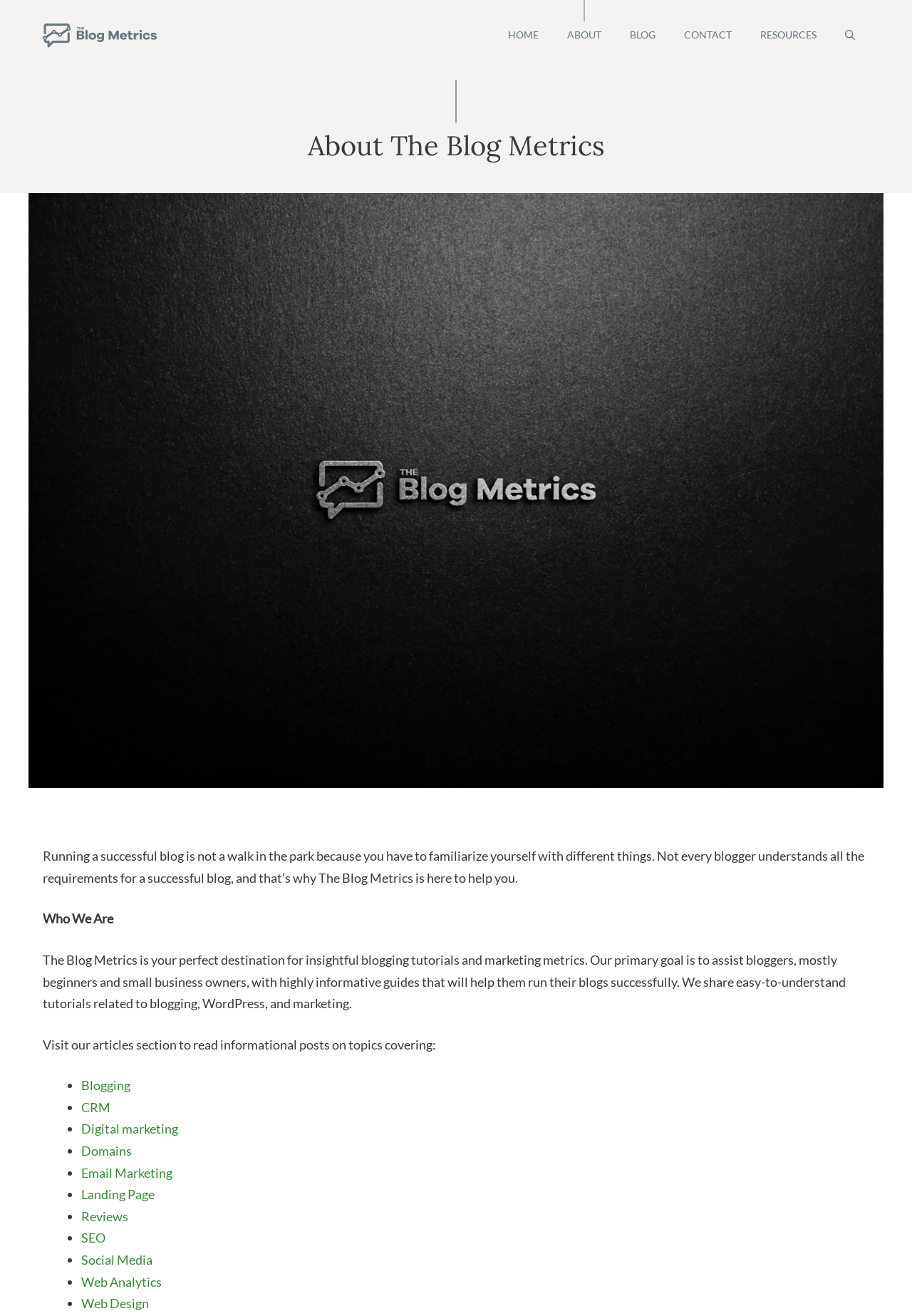Generate a comprehensive description of the webpage.

The webpage is about "The Blog Metrics", a website that provides insightful blogging tutorials and marketing metrics to assist bloggers, especially beginners and small business owners. 

At the top of the page, there is a banner with the site's name "The Blog Metrics" and a navigation menu with links to "HOME", "ABOUT", "BLOG", "CONTACT", "RESOURCES", and a search bar. 

Below the navigation menu, there is a large heading that reads "About The Blog Metrics". 

To the right of the heading, there is a large image that takes up most of the page's width. On top of the image, there is a paragraph of text that explains the purpose of the website, stating that not every blogger understands the requirements for a successful blog, and that's why The Blog Metrics is here to help. 

Below the paragraph, there is a subheading "Who We Are" followed by a longer text that describes the website's primary goal and the type of guides it provides. 

Further down, there is a section that lists the topics covered in the website's articles, including "Blogging", "CRM", "Digital marketing", "Domains", "Email Marketing", "Landing Page", "Reviews", "SEO", "Social Media", and "Web Analytics", each with a bullet point and a link to the corresponding article.